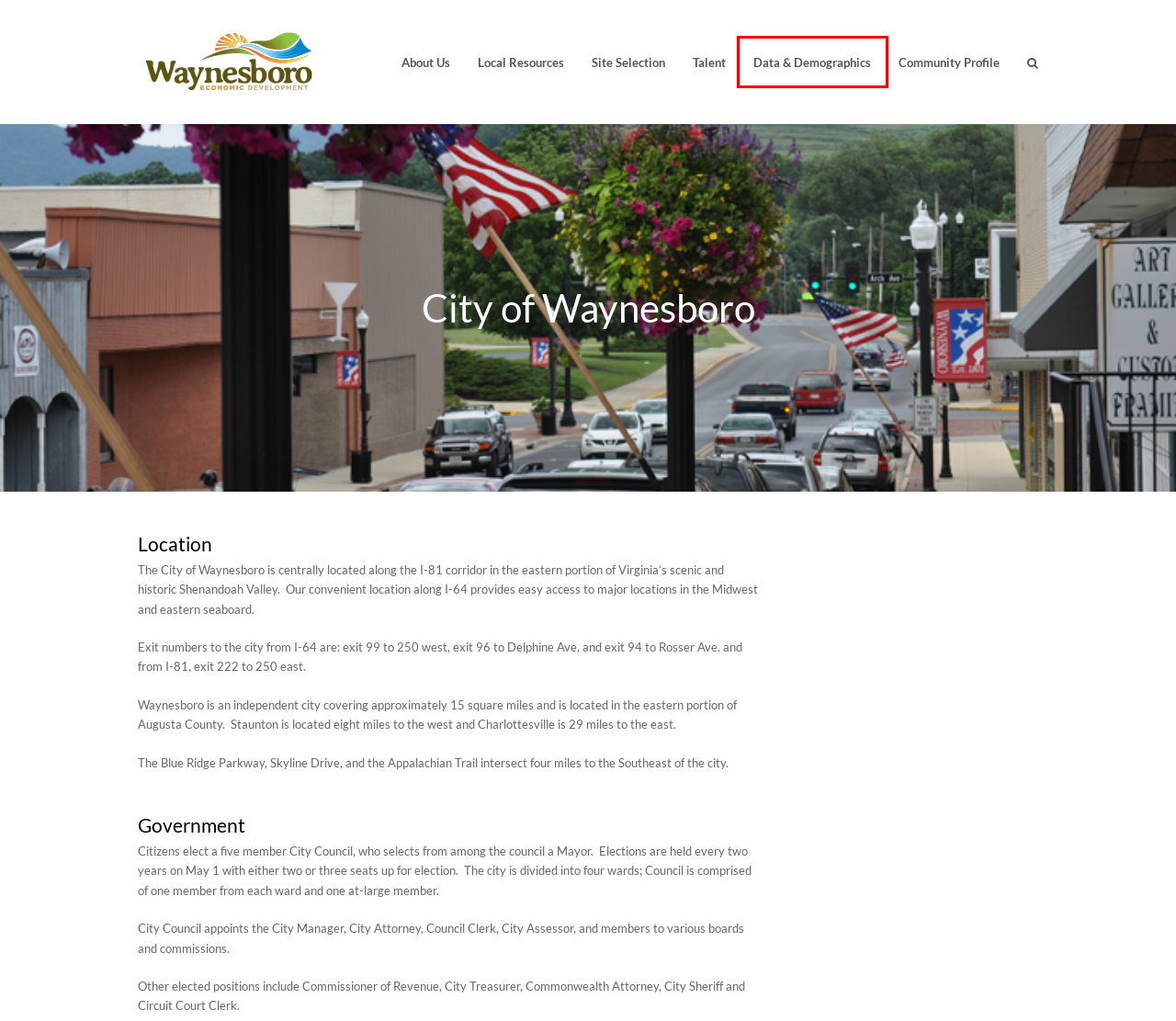You are given a screenshot depicting a webpage with a red bounding box around a UI element. Select the description that best corresponds to the new webpage after clicking the selected element. Here are the choices:
A. Community Profile – Waynesboro EDC
B. Site Selection – Waynesboro EDC
C. About Us – Waynesboro EDC
D. Contact Us – Waynesboro EDC
E. Waynesboro EDC
F. Local Business Resources – Waynesboro EDC
G. Data & Demographics – Waynesboro EDC
H. News – Waynesboro EDC

G